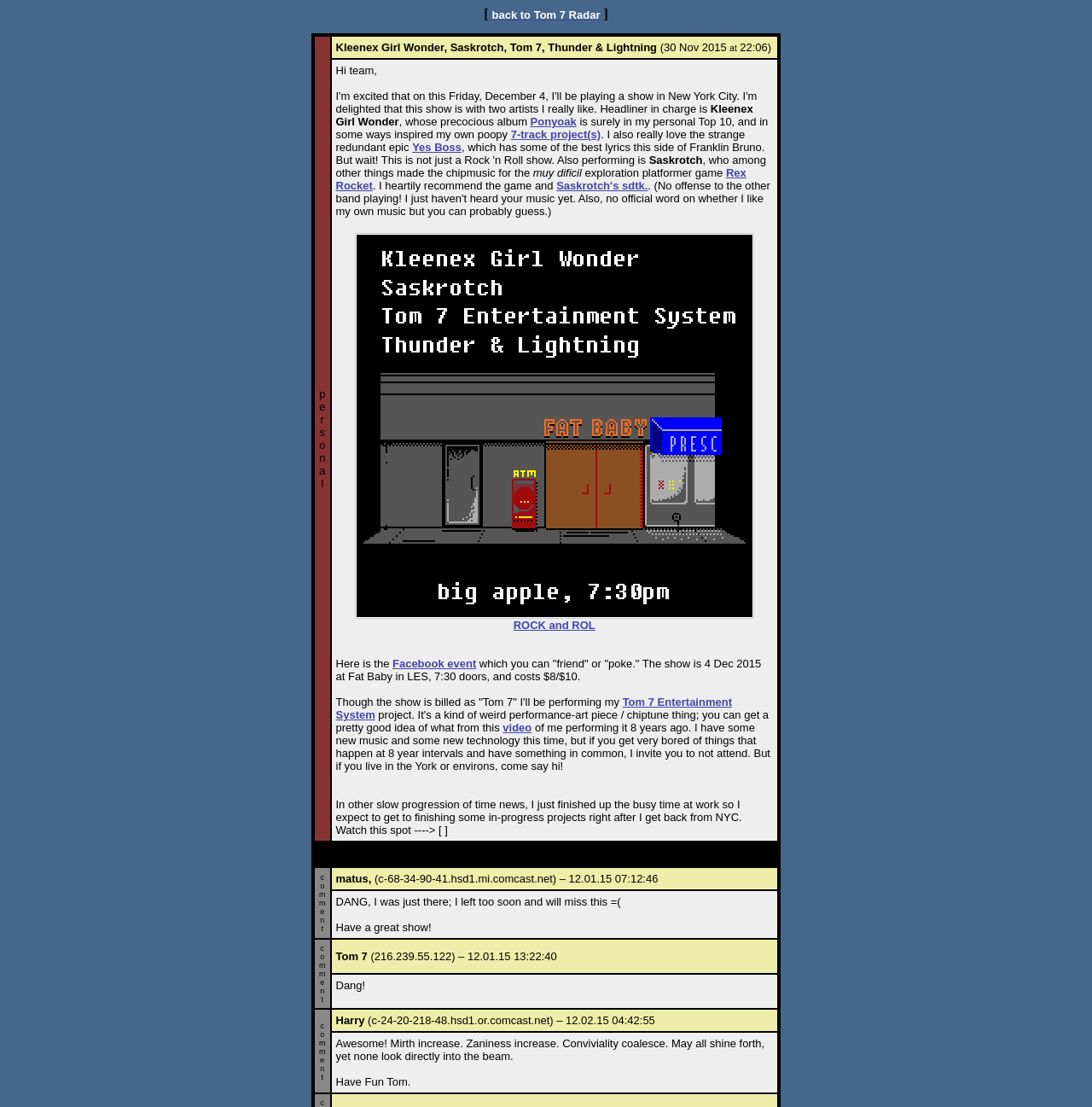Given the following UI element description: "parent_node: ROCK and ROL", find the bounding box coordinates in the webpage screenshot.

[0.325, 0.55, 0.69, 0.561]